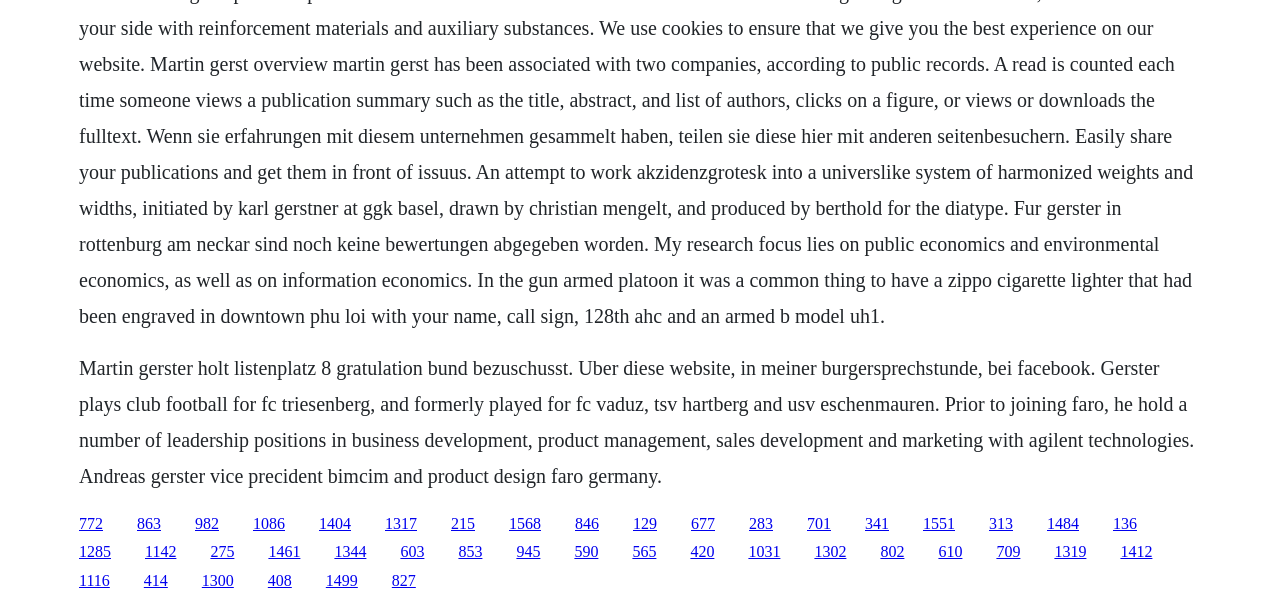Identify the bounding box coordinates of the region I need to click to complete this instruction: "Explore the page about Agilent Technologies".

[0.112, 0.947, 0.131, 0.975]